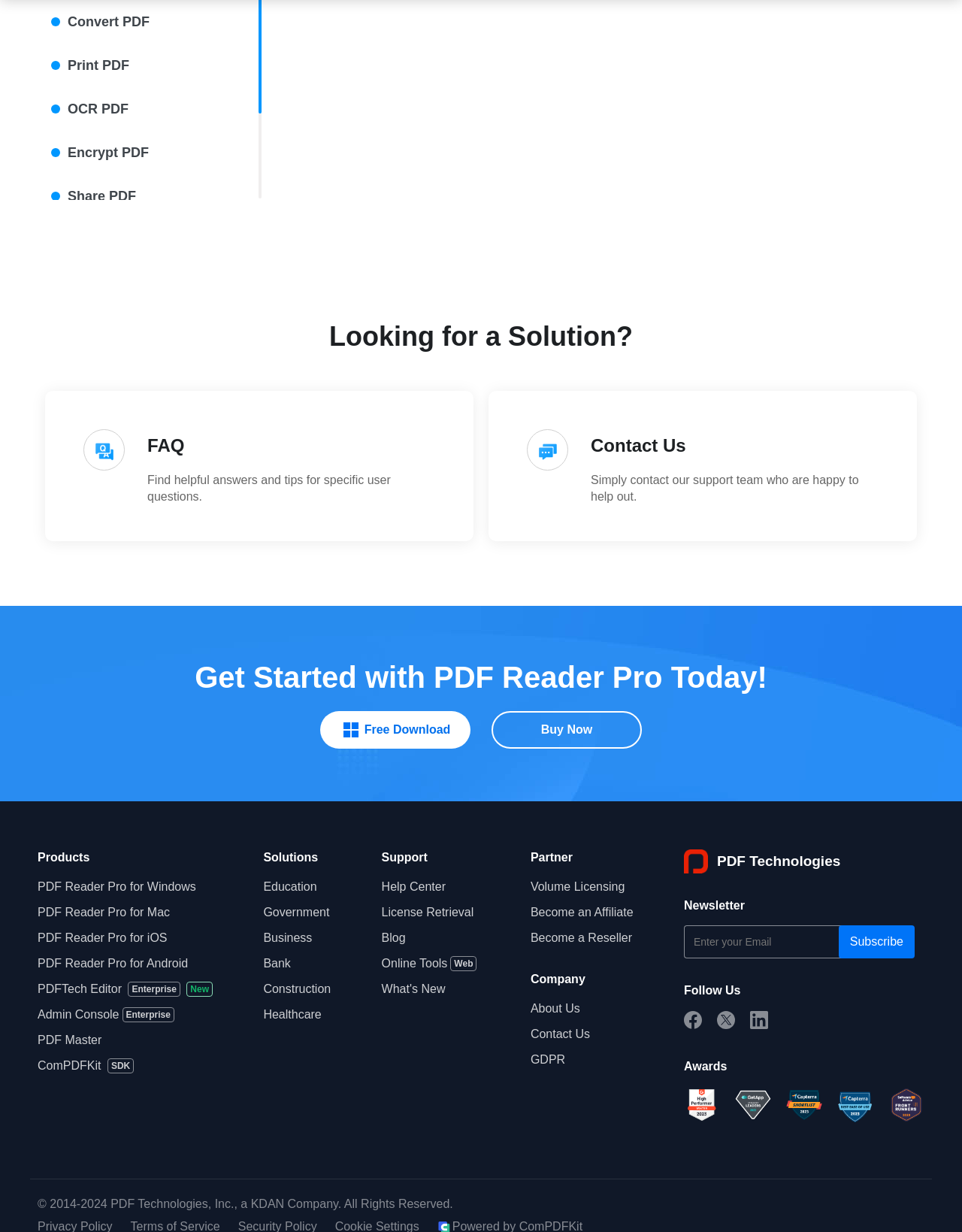Please identify the bounding box coordinates of the element that needs to be clicked to perform the following instruction: "Click on 'Subscribe'".

[0.872, 0.751, 0.951, 0.778]